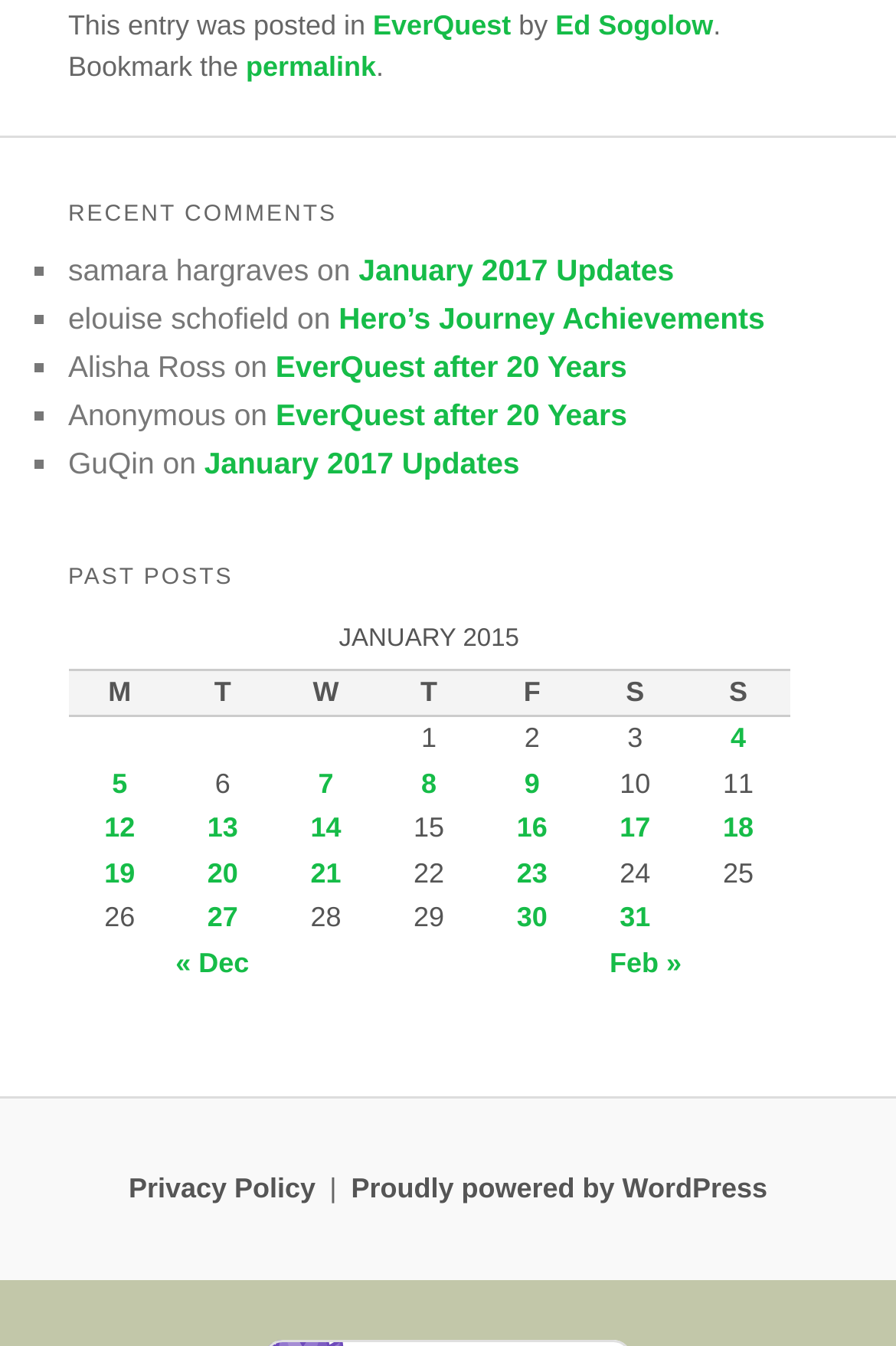What is the name of the game mentioned in the footer?
Answer the question using a single word or phrase, according to the image.

EverQuest